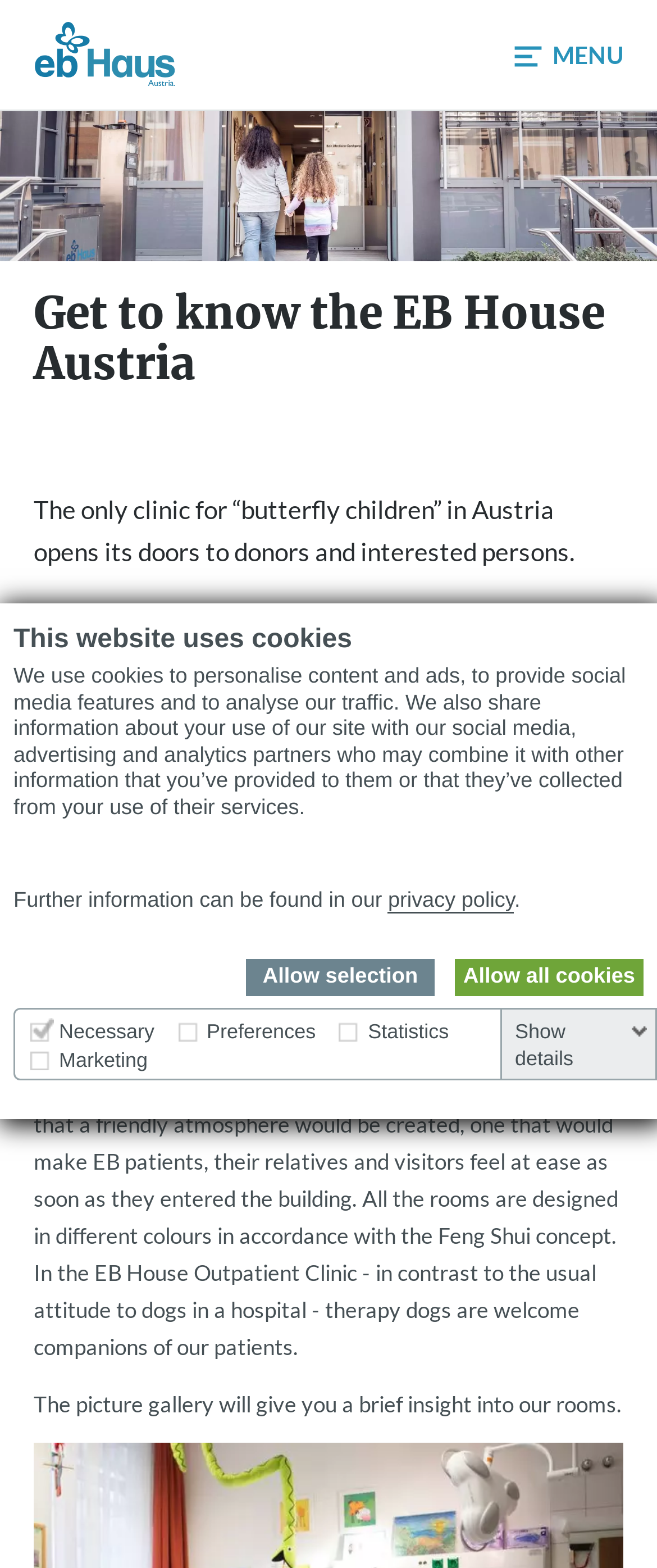Specify the bounding box coordinates of the element's region that should be clicked to achieve the following instruction: "View the picture gallery". The bounding box coordinates consist of four float numbers between 0 and 1, in the format [left, top, right, bottom].

[0.051, 0.886, 0.946, 0.904]